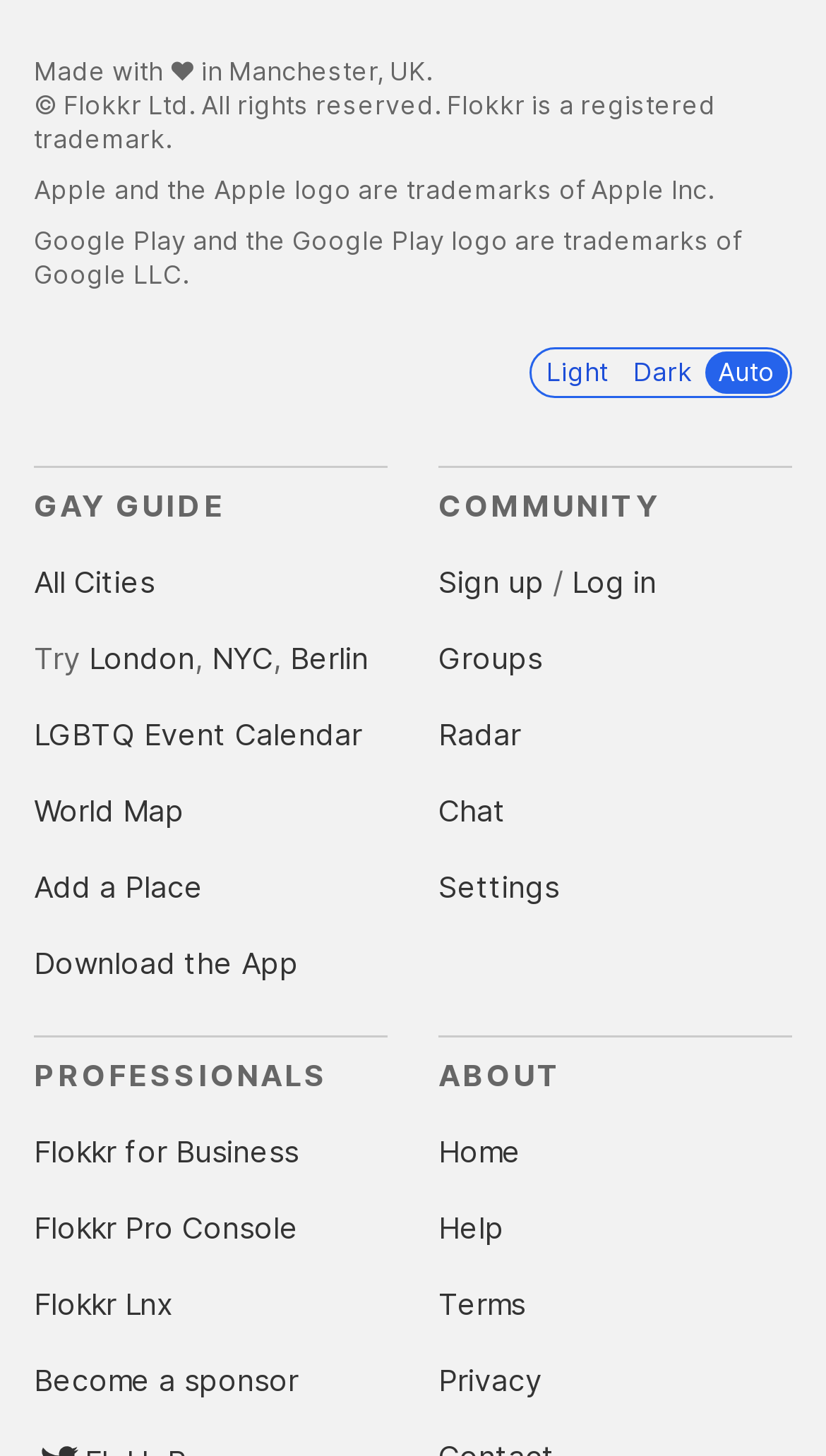Please locate the clickable area by providing the bounding box coordinates to follow this instruction: "Select a color scheme preference".

[0.641, 0.238, 0.959, 0.273]